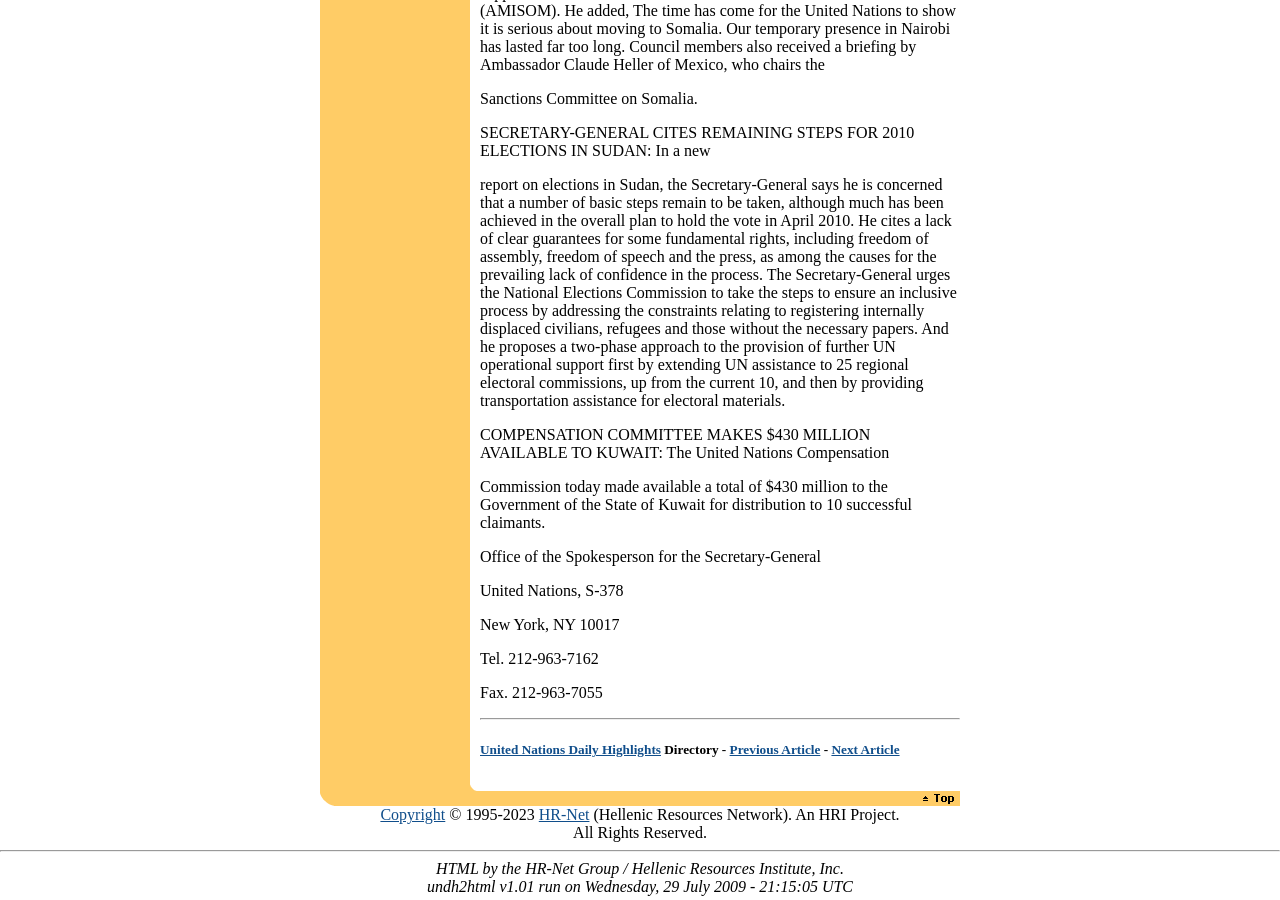How many claimants received compensation?
Based on the image, give a one-word or short phrase answer.

10